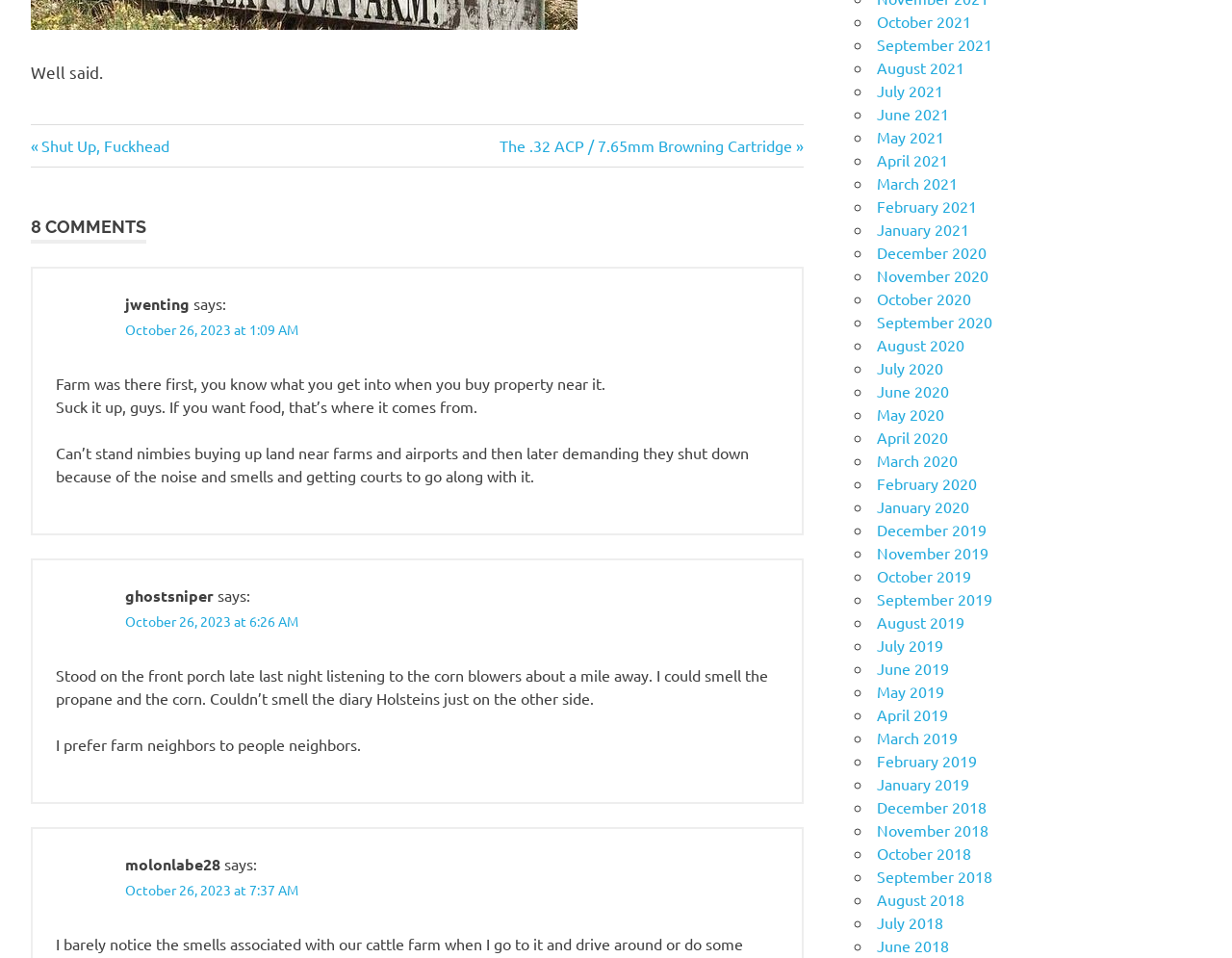Using the description: "INCITE", determine the UI element's bounding box coordinates. Ensure the coordinates are in the format of four float numbers between 0 and 1, i.e., [left, top, right, bottom].

None